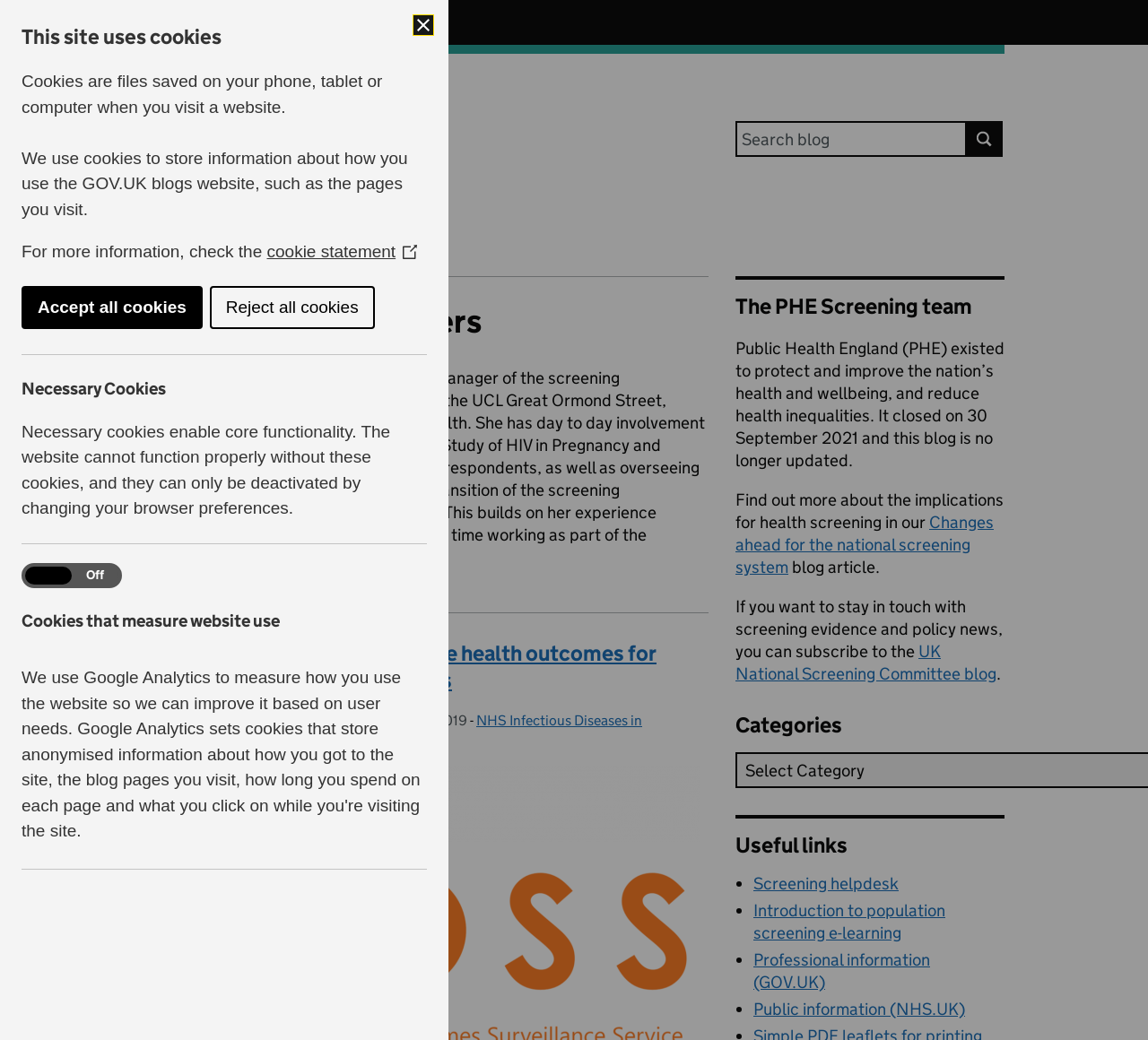Please give a one-word or short phrase response to the following question: 
What is the name of the organisation that Helen Peters is part of?

Public Health England